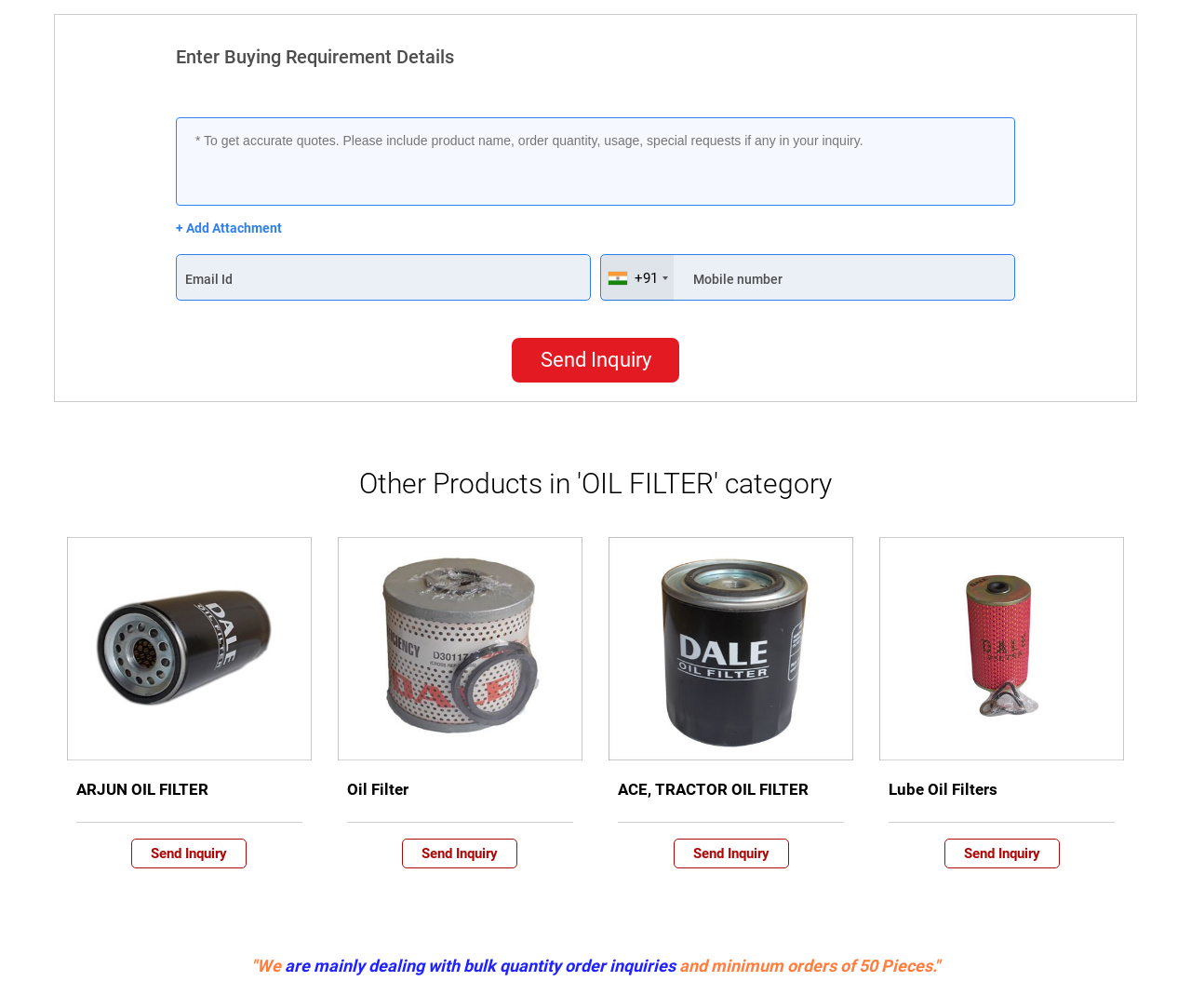Using the given description, provide the bounding box coordinates formatted as (top-left x, top-left y, bottom-right x, bottom-right y), with all values being floating point numbers between 0 and 1. Description: Send Inquiry

[0.11, 0.832, 0.207, 0.861]